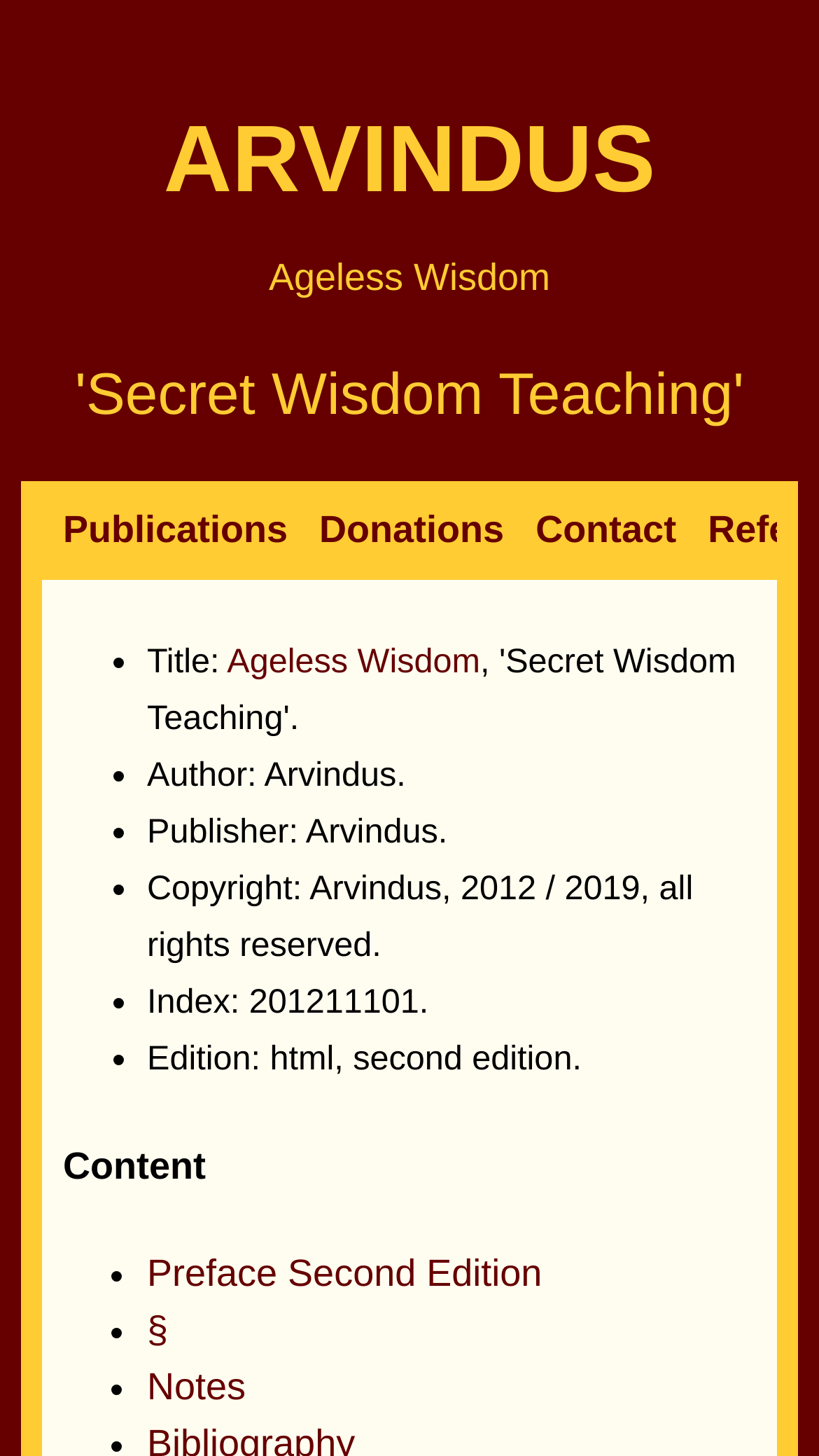Use one word or a short phrase to answer the question provided: 
What is the copyright year of the book?

2012 / 2019